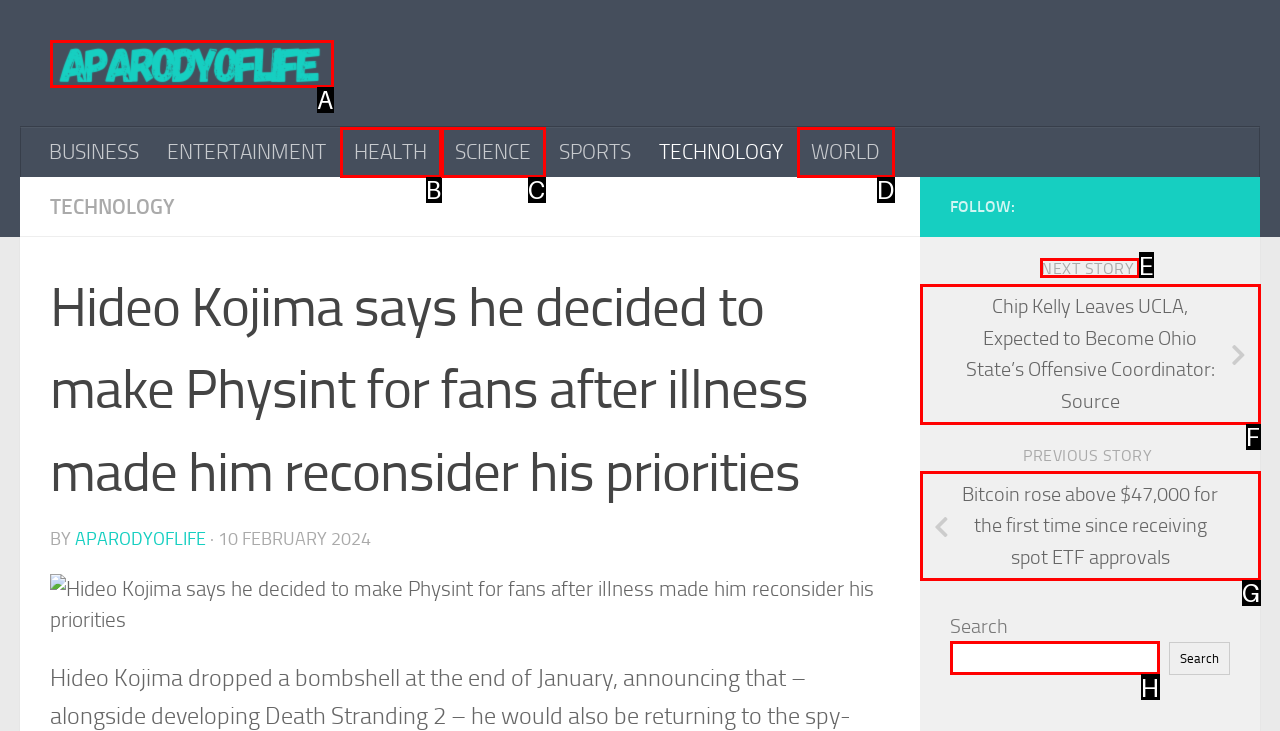For the instruction: Read the next story, which HTML element should be clicked?
Respond with the letter of the appropriate option from the choices given.

E